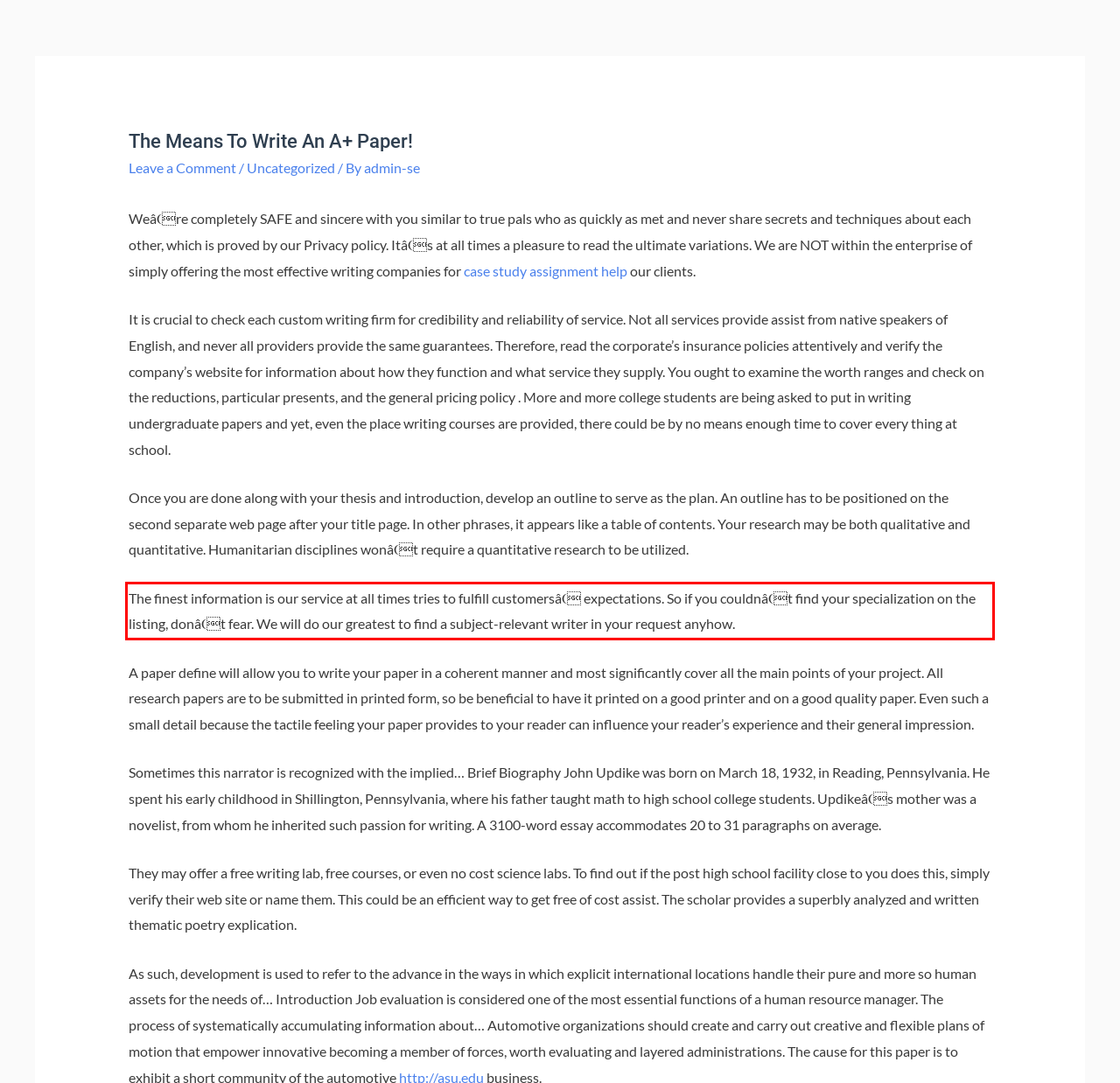There is a UI element on the webpage screenshot marked by a red bounding box. Extract and generate the text content from within this red box.

The finest information is our service at all times tries to fulfill customersâ expectations. So if you couldnât find your specialization on the listing, donât fear. We will do our greatest to find a subject-relevant writer in your request anyhow.